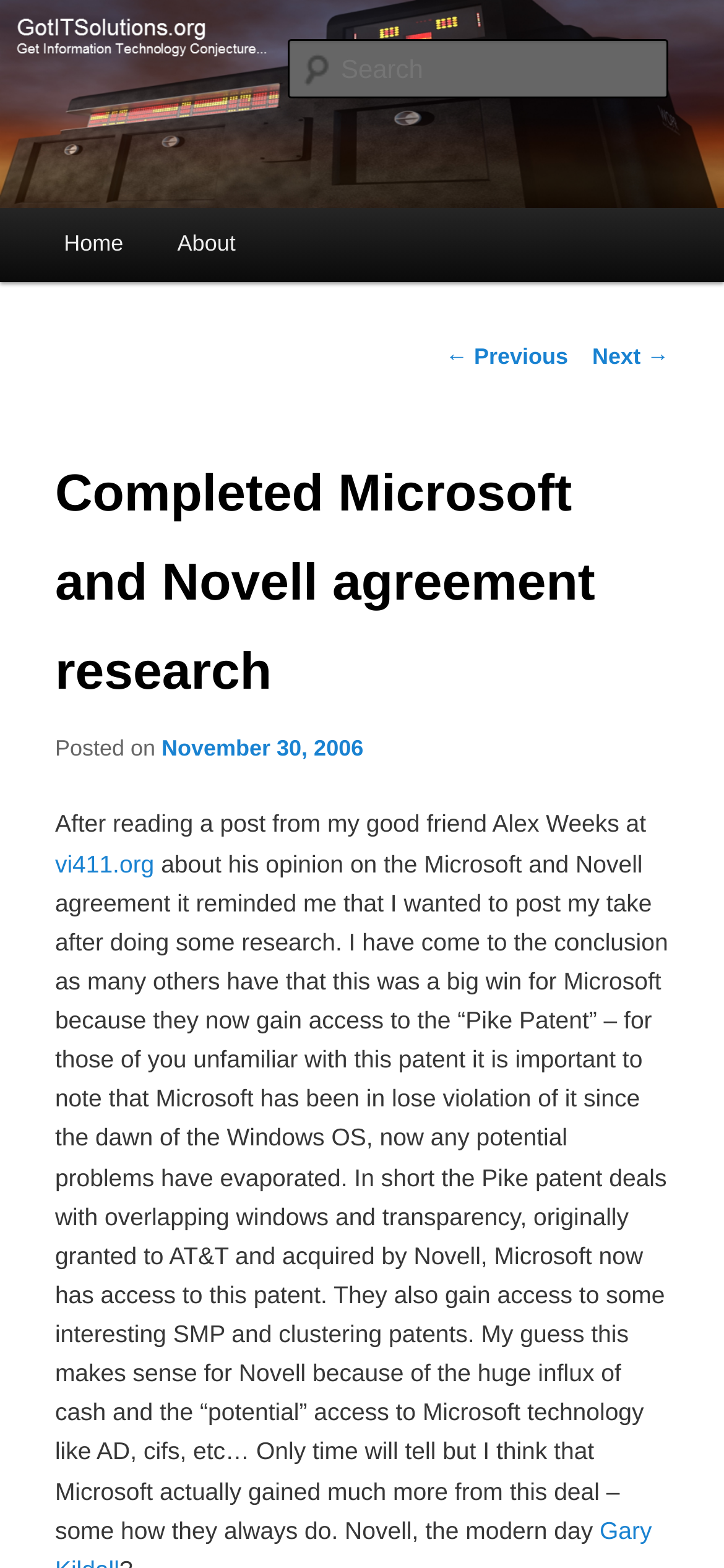Determine the bounding box coordinates of the clickable area required to perform the following instruction: "Read the previous post". The coordinates should be represented as four float numbers between 0 and 1: [left, top, right, bottom].

[0.615, 0.22, 0.785, 0.236]